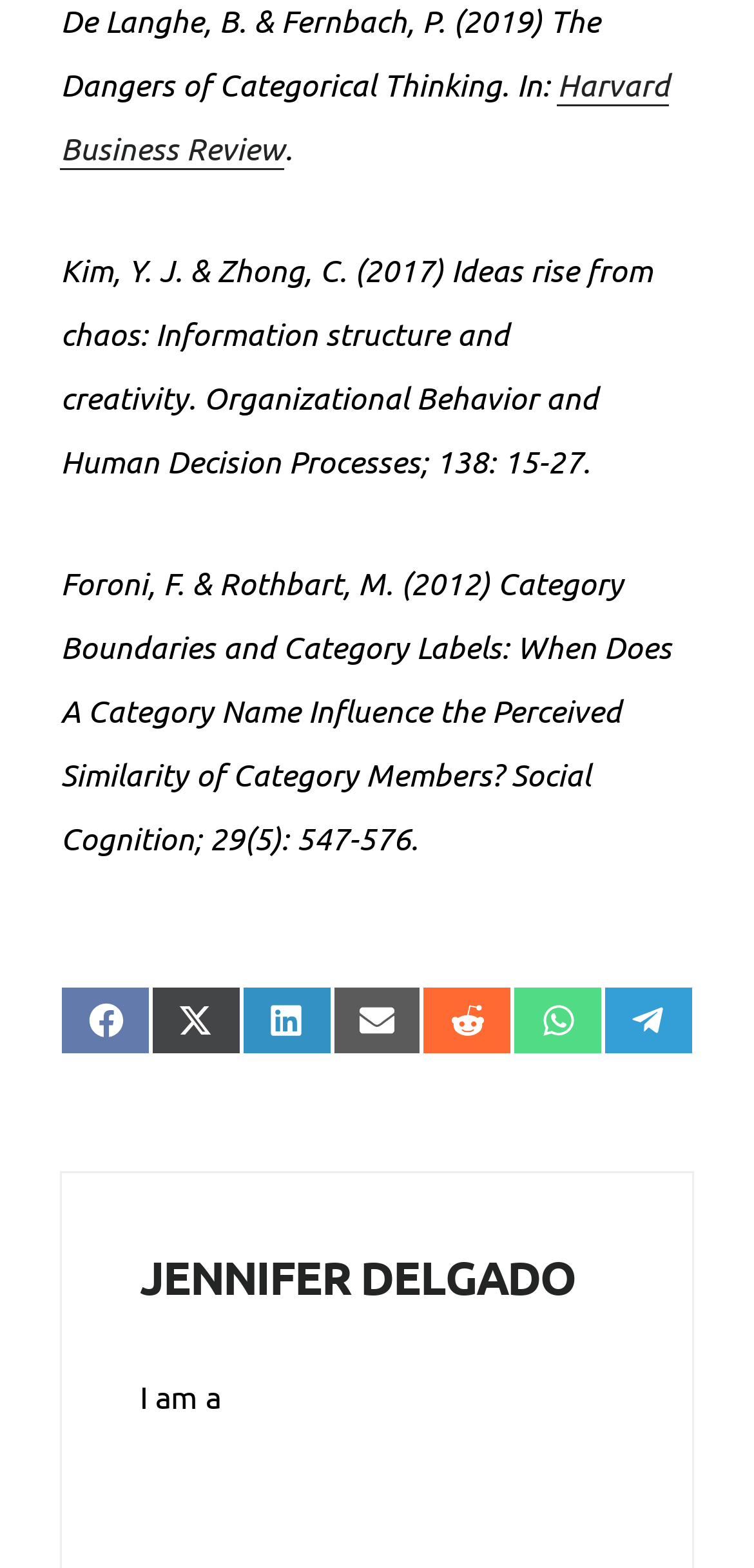Can you specify the bounding box coordinates for the region that should be clicked to fulfill this instruction: "Visit Harvard Business Review".

[0.08, 0.041, 0.888, 0.109]